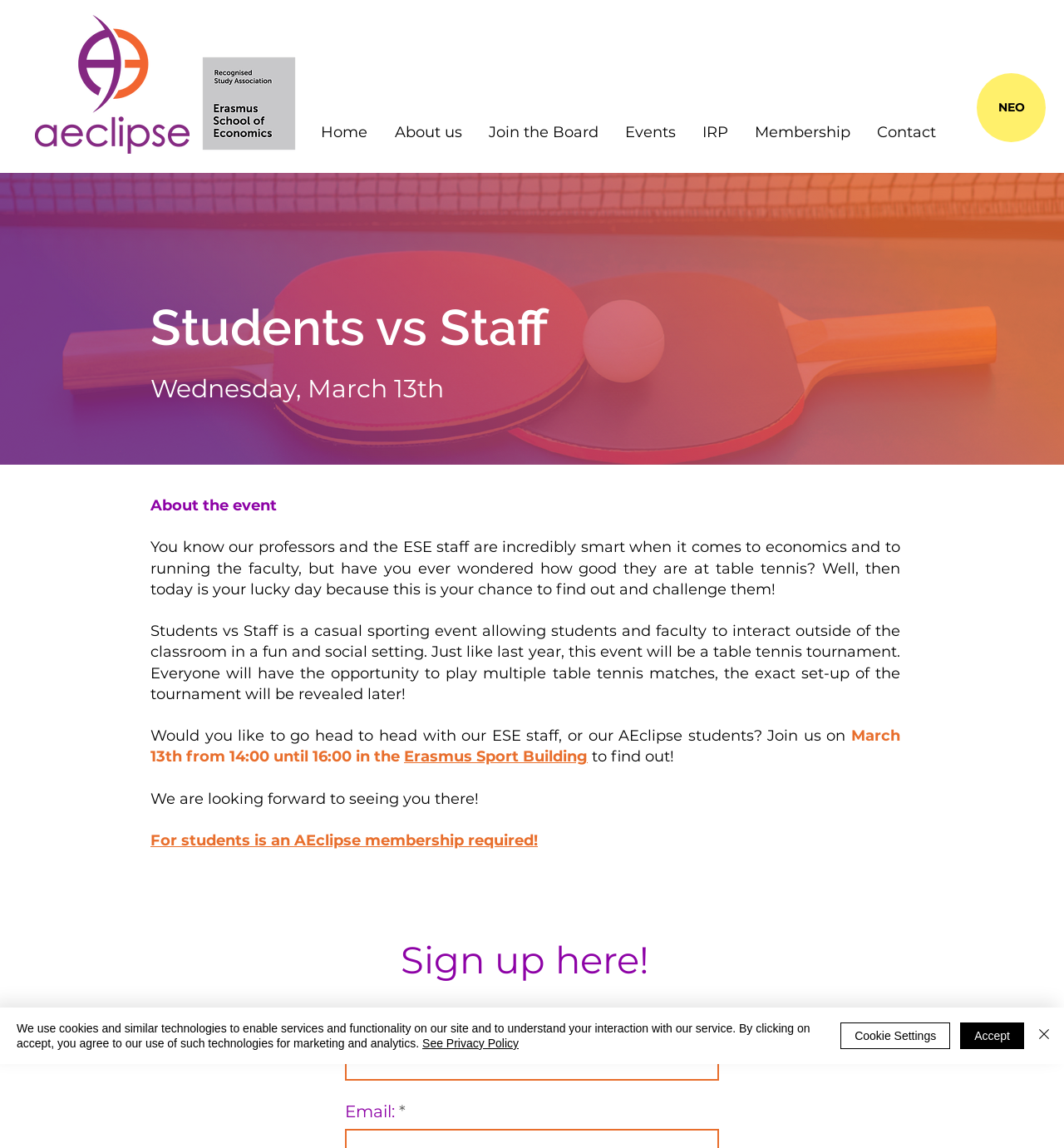Summarize the webpage in an elaborate manner.

This webpage is about an event called "Students vs Staff" organized by AEclipse. At the top left corner, there is a logo image "Artboard 1.png" and another image "Recognised Study Association ESE_pos__Tekengebied 2.png" next to it. Below these images, there is a navigation menu with links to "Home", "About us", "Join the Board", "Events", "IRP", "Membership", and "Contact".

On the right side of the navigation menu, there is a link to "NEO". Below the navigation menu, there is a large image "Presentation Templates-17.png" that spans the entire width of the page.

The main content of the page starts with a heading "Students vs Staff" followed by a subheading "Wednesday, March 13th". There is a brief description of the event, which is a casual sporting event allowing students and faculty to interact outside of the classroom in a fun and social setting. The event is a table tennis tournament, and everyone will have the opportunity to play multiple matches.

The page also provides details about the event, including the date, time, and location, which is the Erasmus Sport Building. There are several paragraphs of text that provide more information about the event and encourage students to participate.

At the bottom of the page, there is a section to sign up for the event, which includes a form with fields for name and email. There is also a heading "Sign up here!" above the form.

On the bottom right corner of the page, there is an iframe with a Wix Chat widget. Above the iframe, there is an alert message about the use of cookies and similar technologies on the site, with links to "See Privacy Policy" and buttons to "Accept" or "Cookie Settings". There is also a "Close" button to dismiss the alert message.